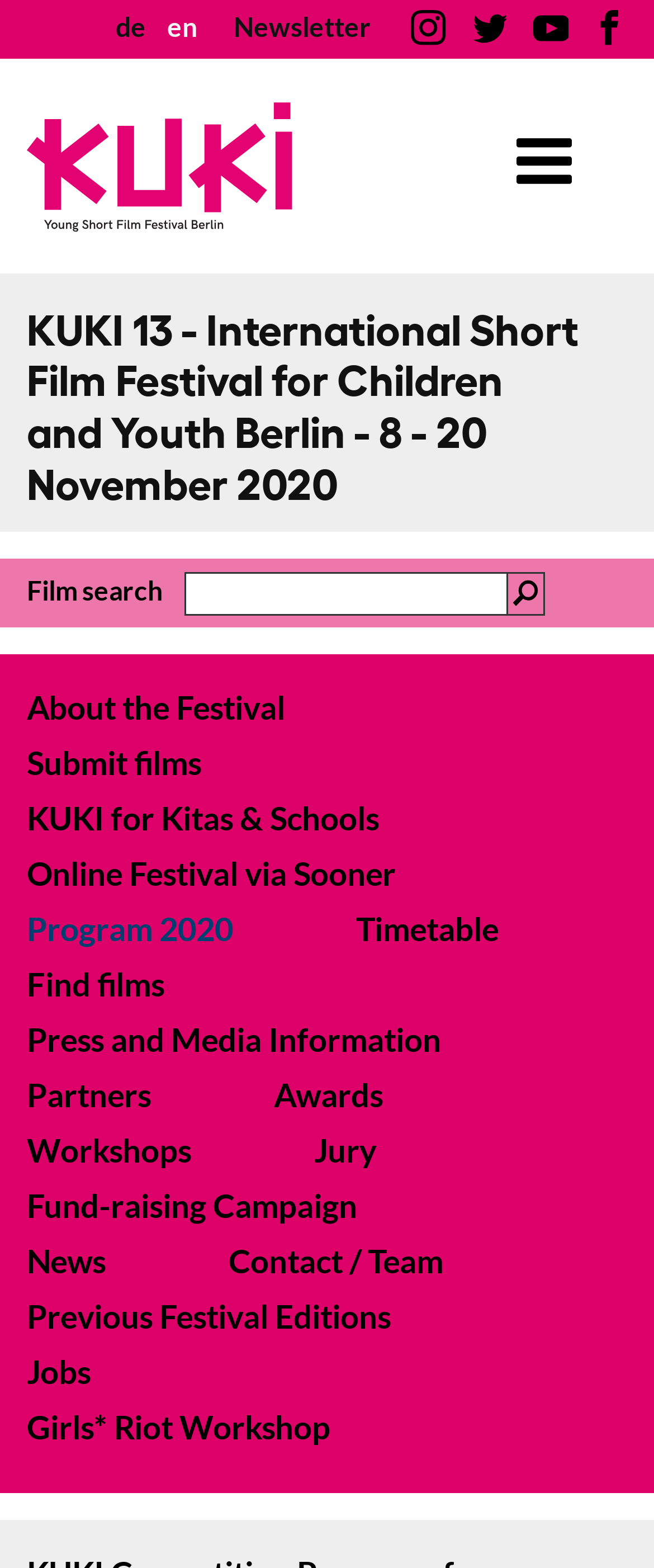Please determine the bounding box coordinates of the area that needs to be clicked to complete this task: 'View the festival program'. The coordinates must be four float numbers between 0 and 1, formatted as [left, top, right, bottom].

[0.041, 0.579, 0.455, 0.606]